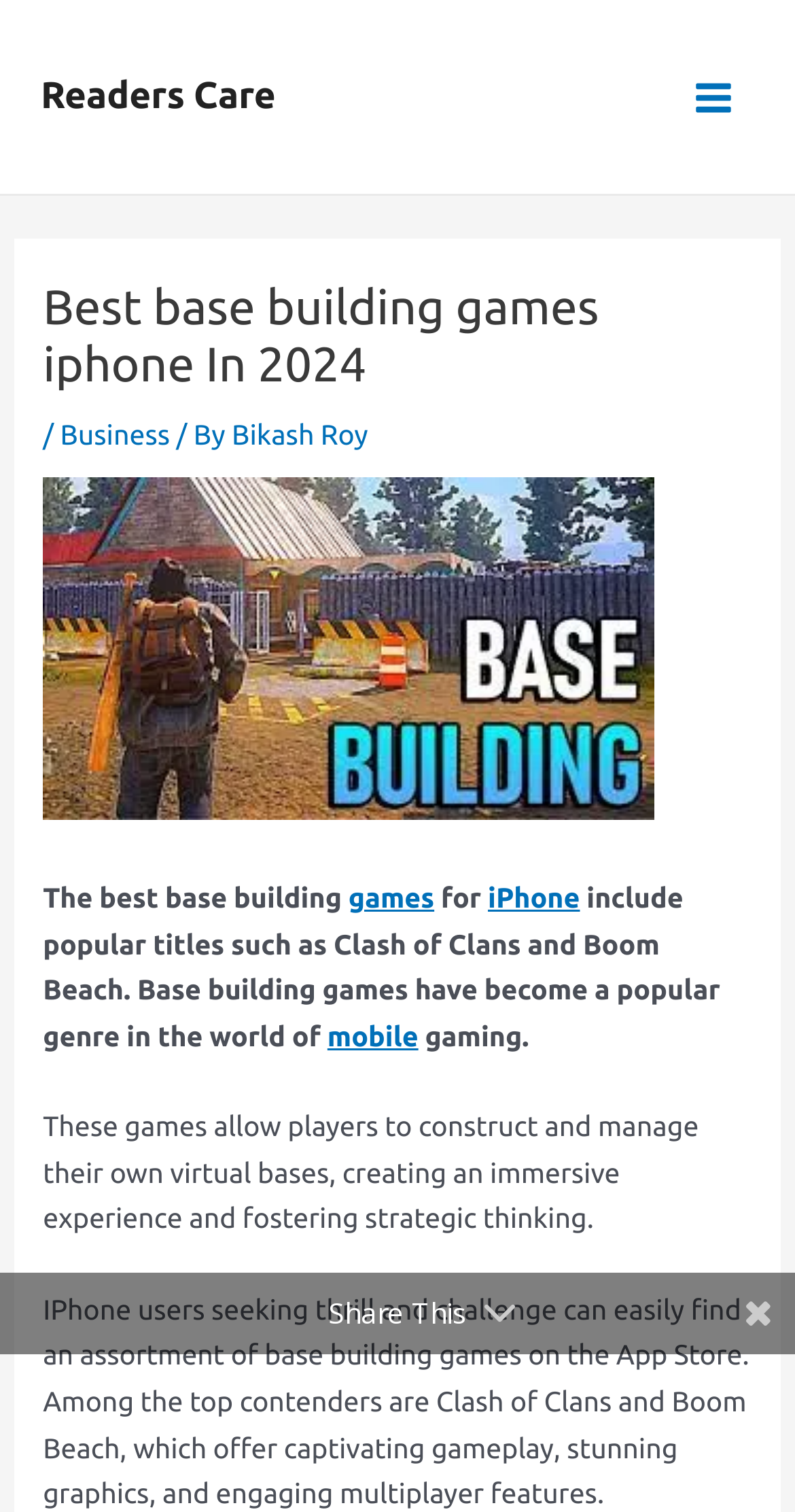Identify and extract the heading text of the webpage.

Best base building games iphone In 2024